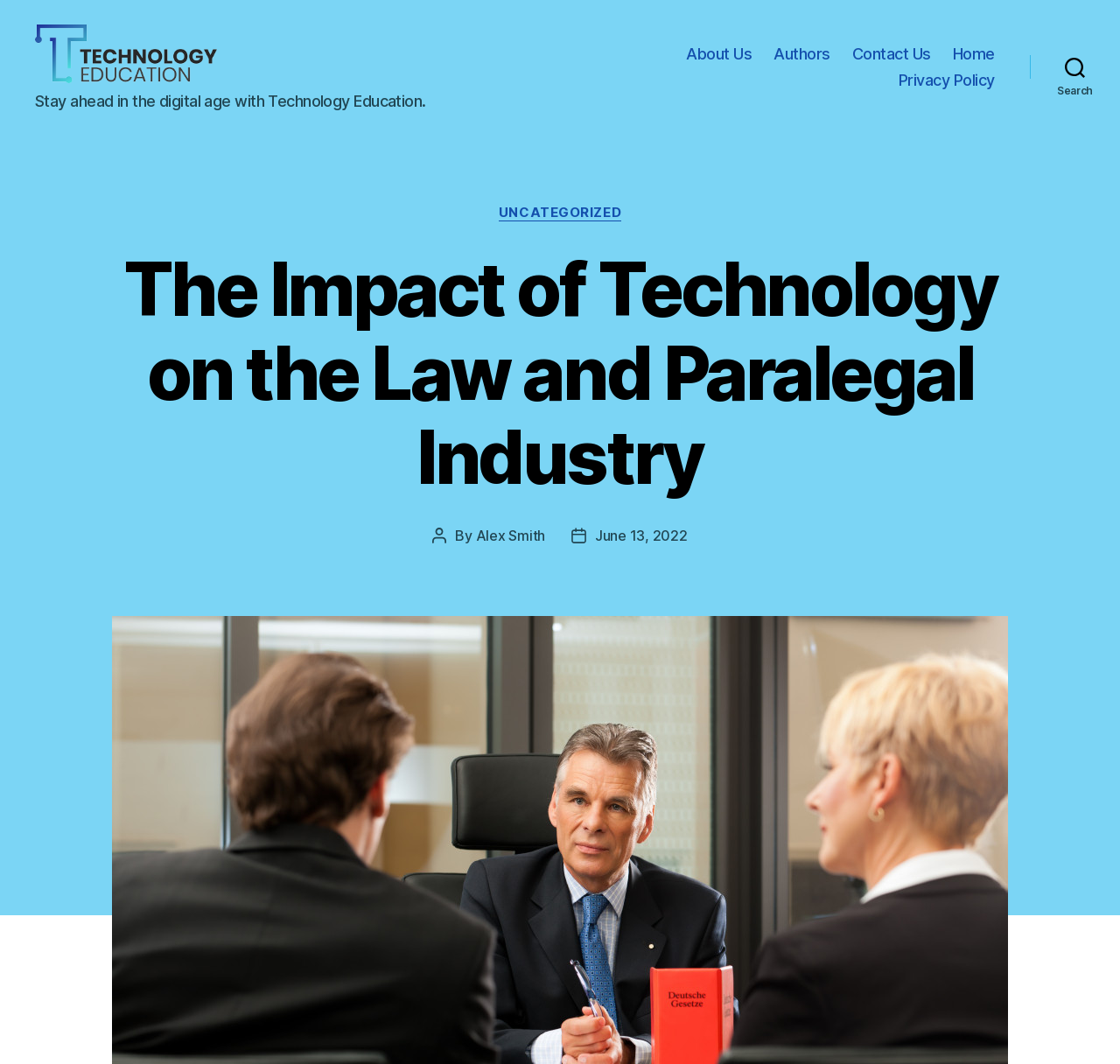What is the date of the main article?
Use the information from the image to give a detailed answer to the question.

The post date is mentioned in the article, specifically in the 'Post date' section, which states 'June 13, 2022'. This indicates that the main article was published on this date.